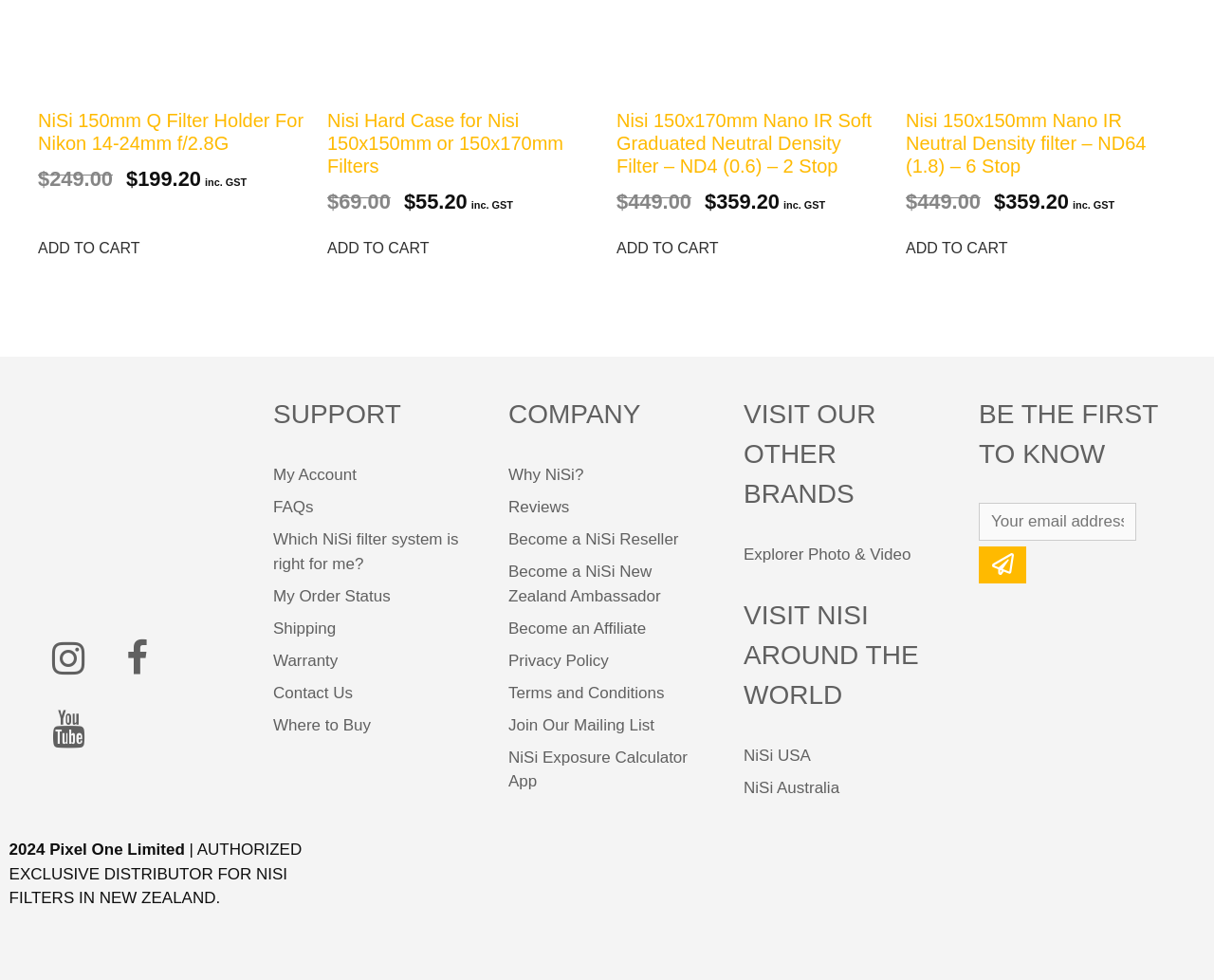Calculate the bounding box coordinates for the UI element based on the following description: "Add to cart". Ensure the coordinates are four float numbers between 0 and 1, i.e., [left, top, right, bottom].

[0.746, 0.238, 0.969, 0.271]